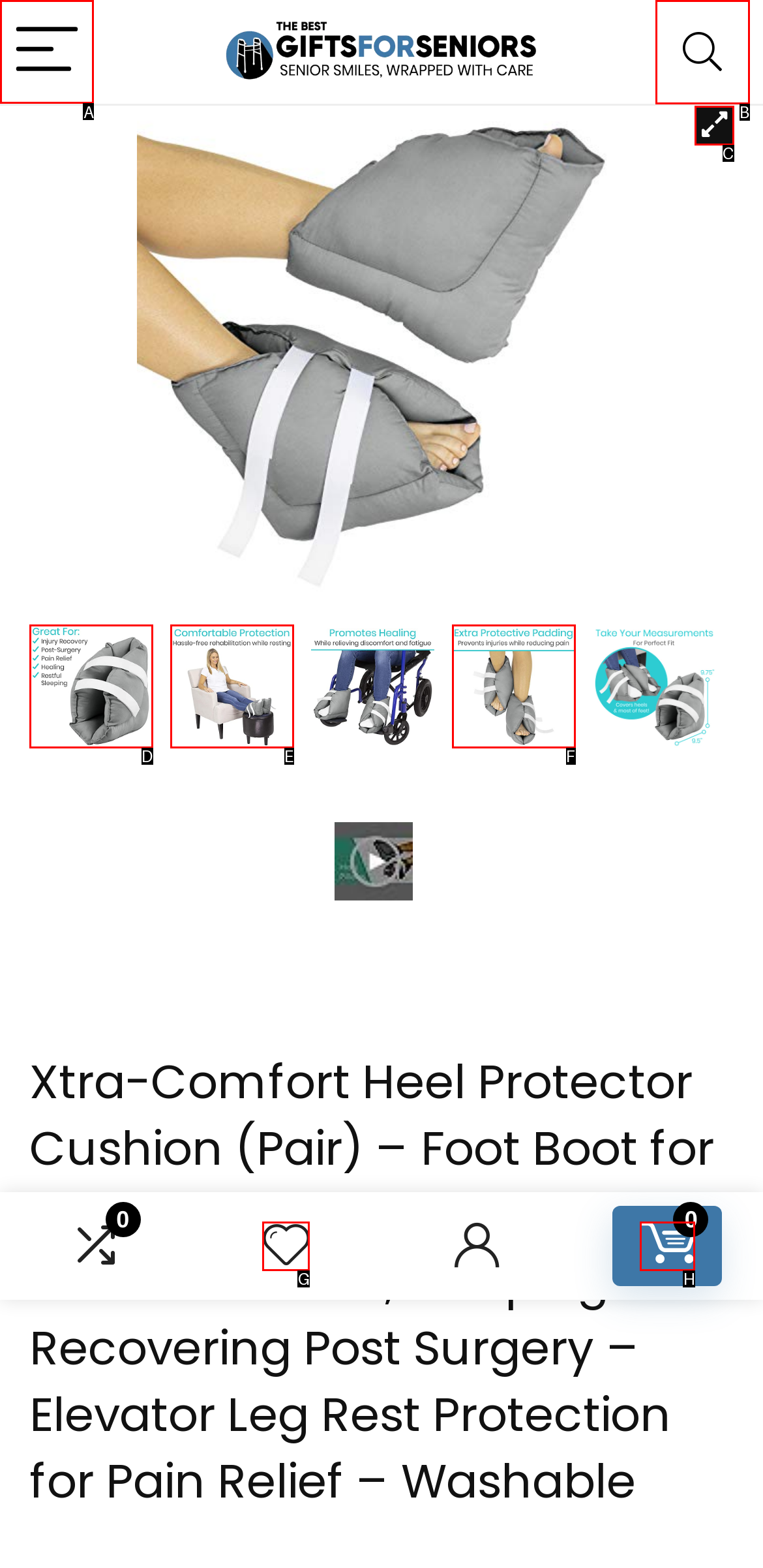Determine which element should be clicked for this task: Visit the 'Sydney shemale escorts' link
Answer with the letter of the selected option.

None